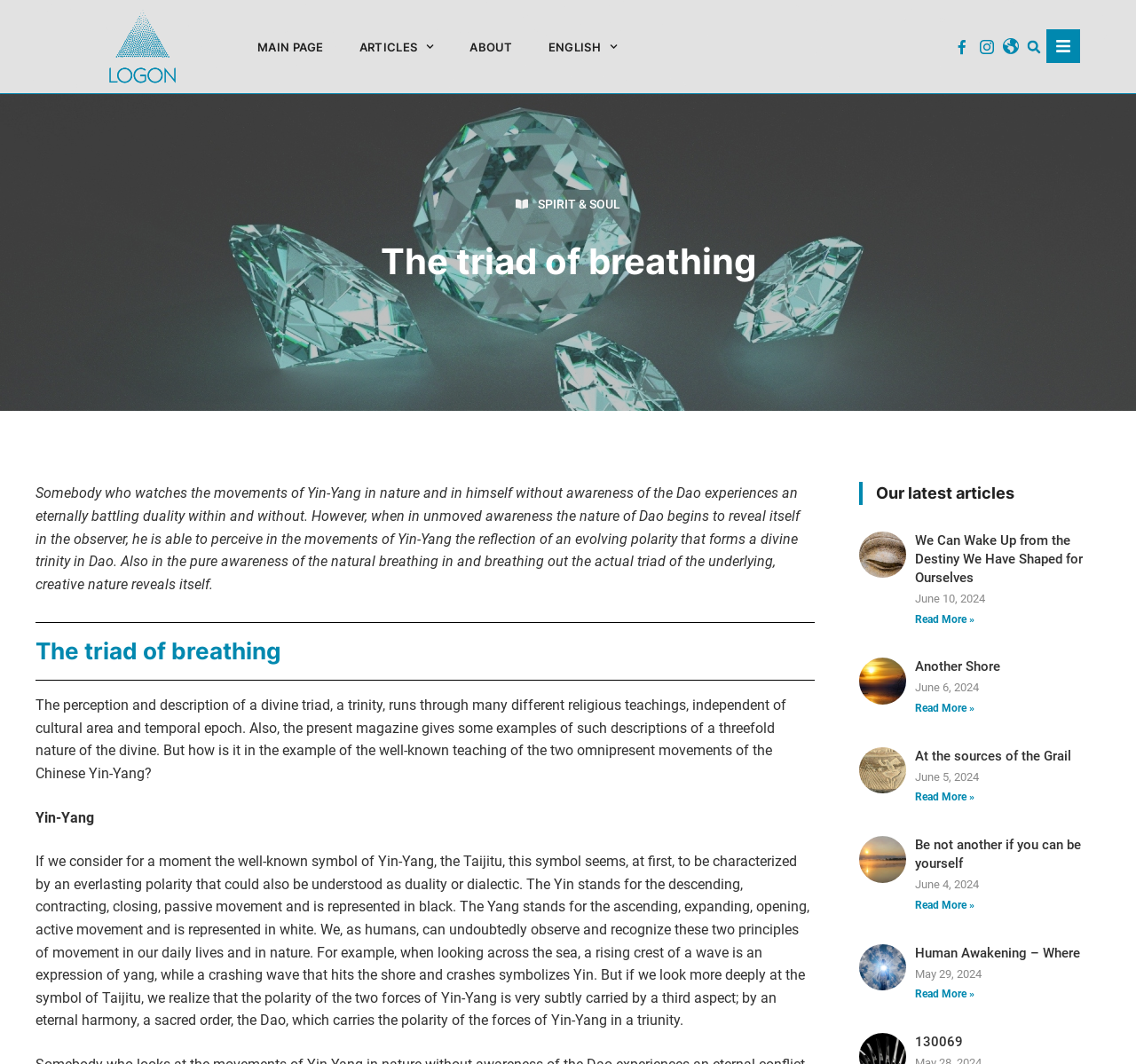Find the bounding box coordinates for the area that should be clicked to accomplish the instruction: "Click on ENGLISH".

[0.475, 0.026, 0.551, 0.061]